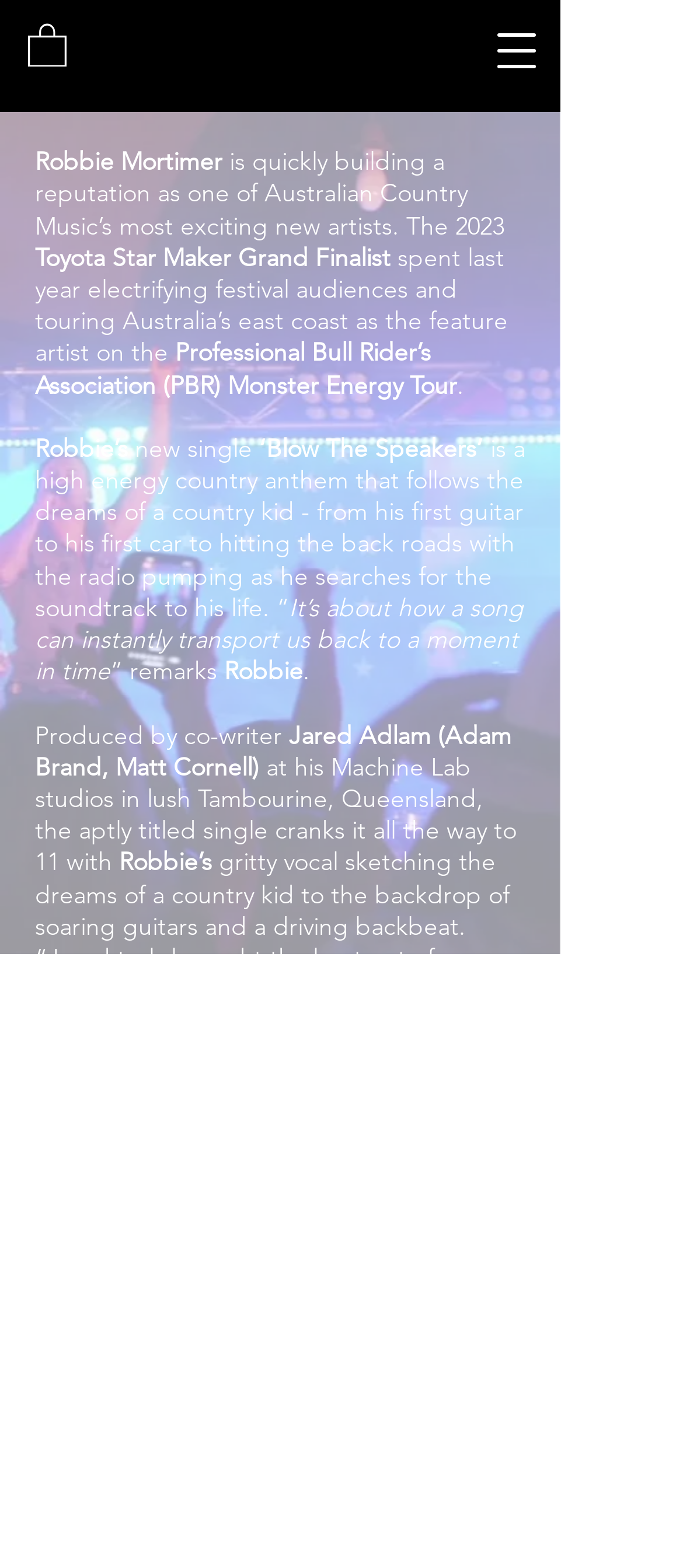Use the information in the screenshot to answer the question comprehensively: What is the name of the tour Robbie was a feature artist on?

According to the webpage, Robbie spent last year touring Australia's east coast as the feature artist on the Professional Bull Rider's Association (PBR) Monster Energy Tour, indicating that the tour's name is PBR Monster Energy Tour.